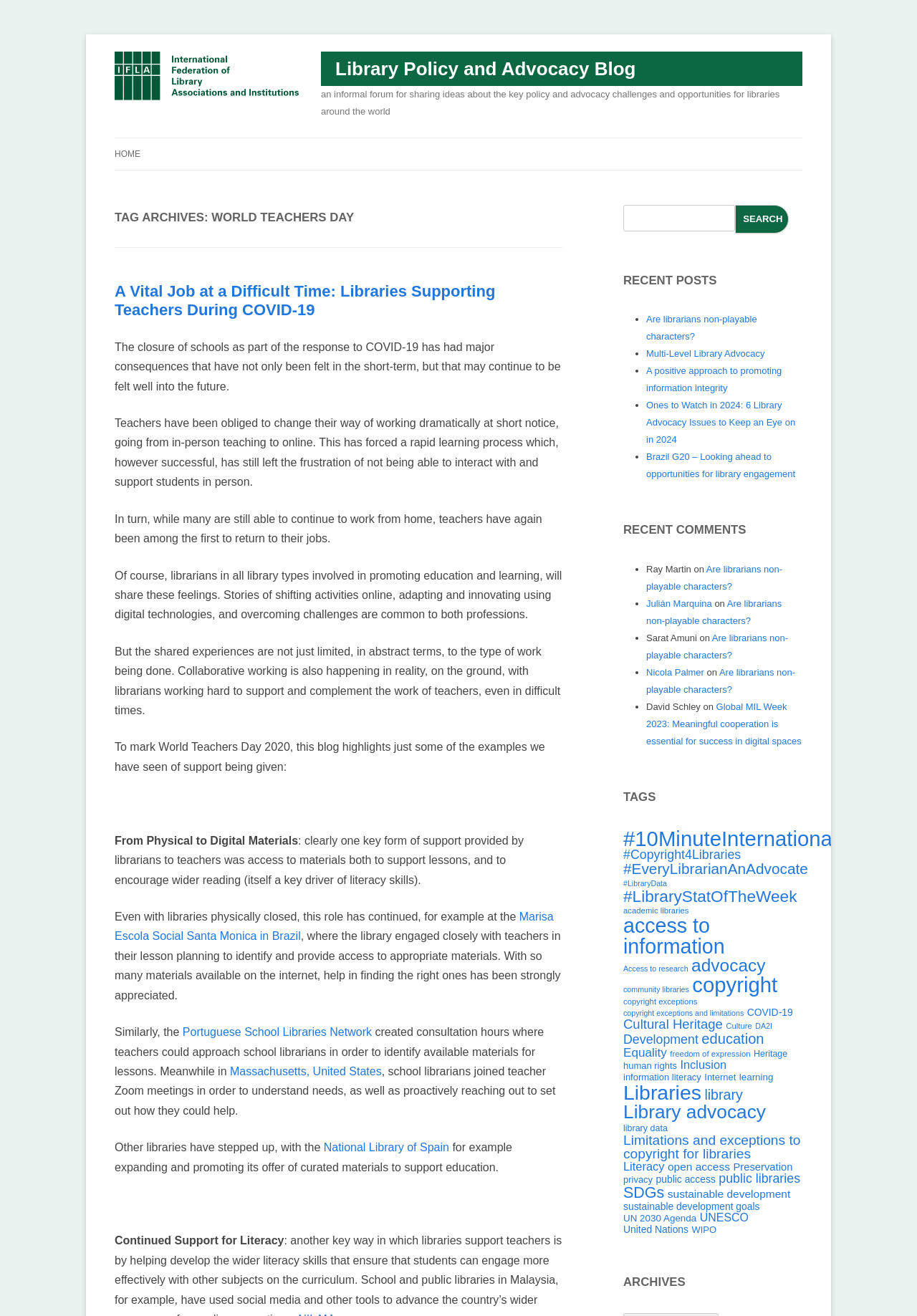Specify the bounding box coordinates of the area that needs to be clicked to achieve the following instruction: "View the tag 'access to information'".

[0.68, 0.695, 0.79, 0.728]